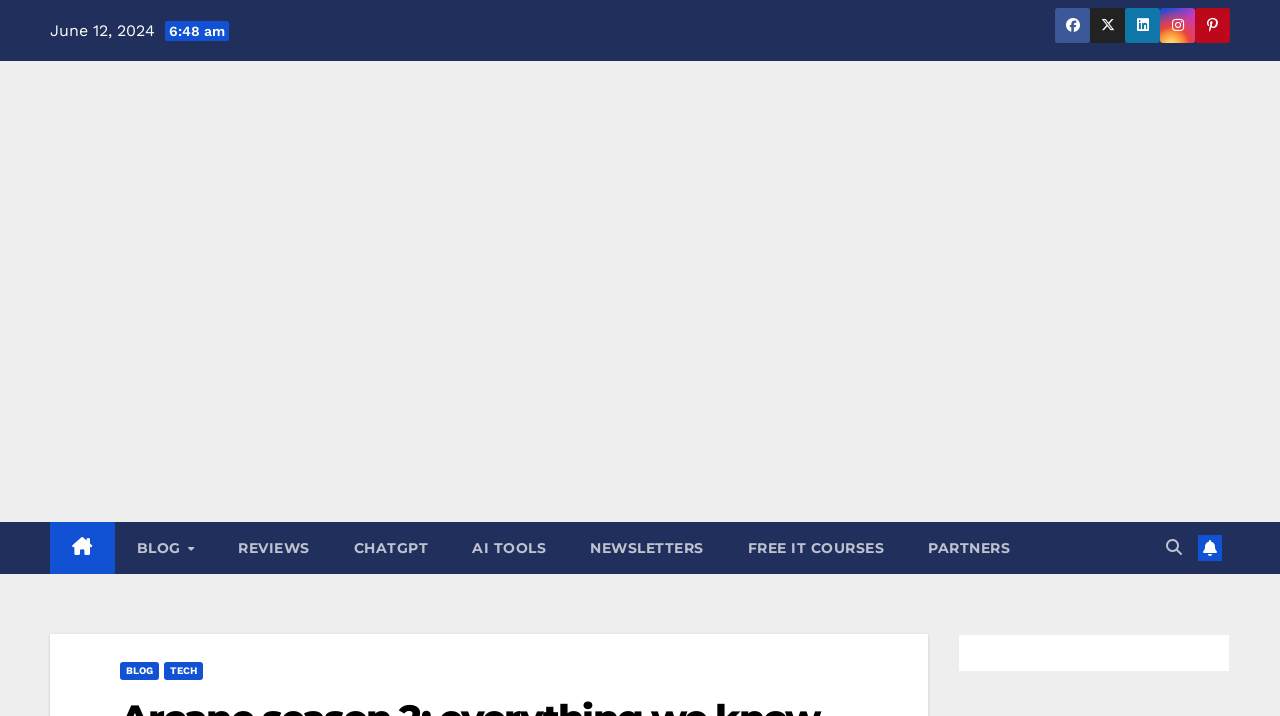Answer this question in one word or a short phrase: How many main navigation links are there?

8